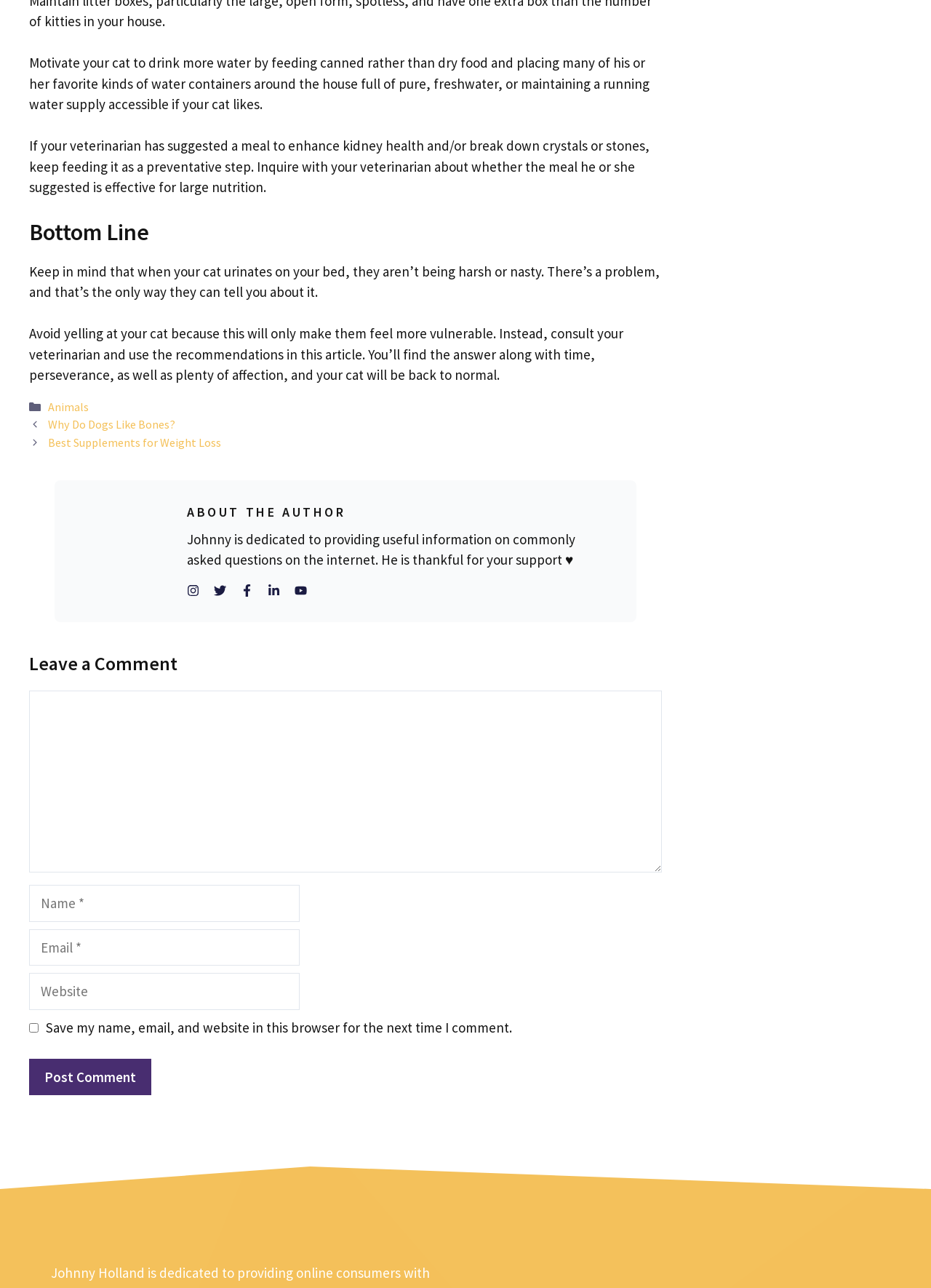What is the topic of the article?
Using the visual information, reply with a single word or short phrase.

Cat health